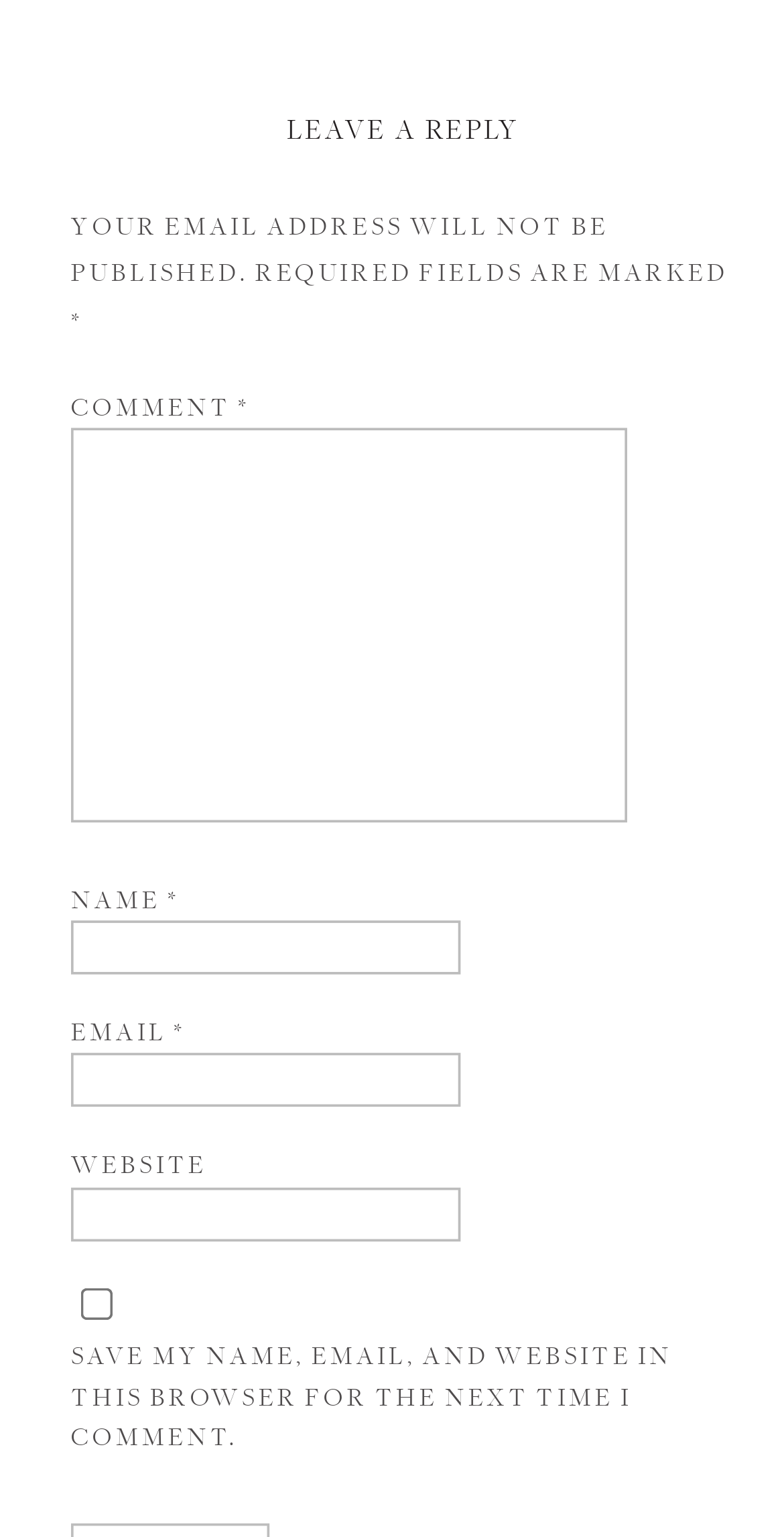Can I save my information for future comments?
Please use the visual content to give a single word or phrase answer.

Yes